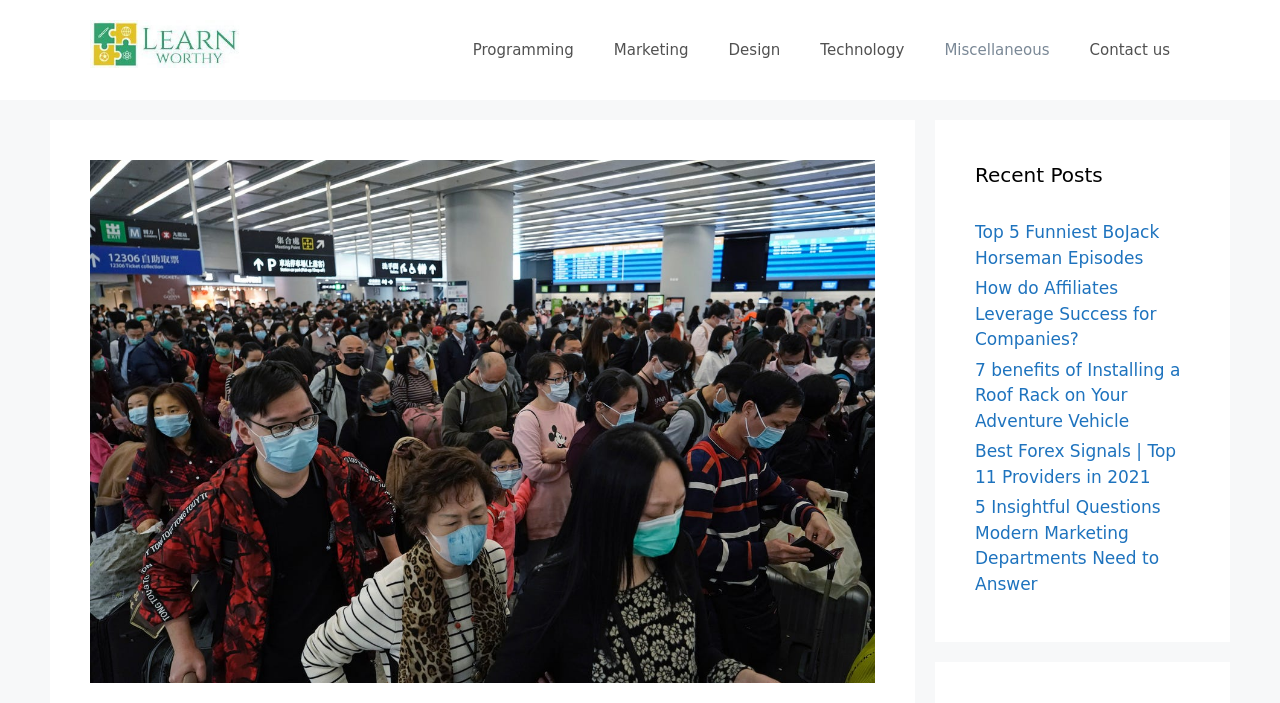Show me the bounding box coordinates of the clickable region to achieve the task as per the instruction: "Visit the Programming page".

[0.354, 0.028, 0.464, 0.114]